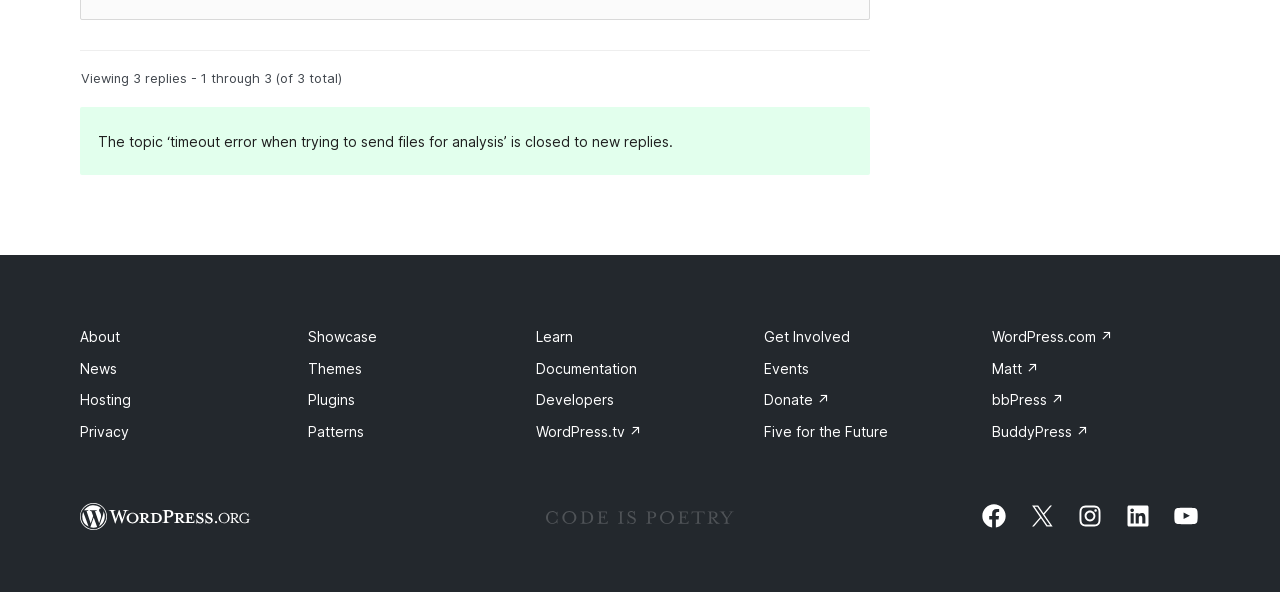Bounding box coordinates are to be given in the format (top-left x, top-left y, bottom-right x, bottom-right y). All values must be floating point numbers between 0 and 1. Provide the bounding box coordinate for the UI element described as: Visit our YouTube channel

[0.916, 0.849, 0.938, 0.896]